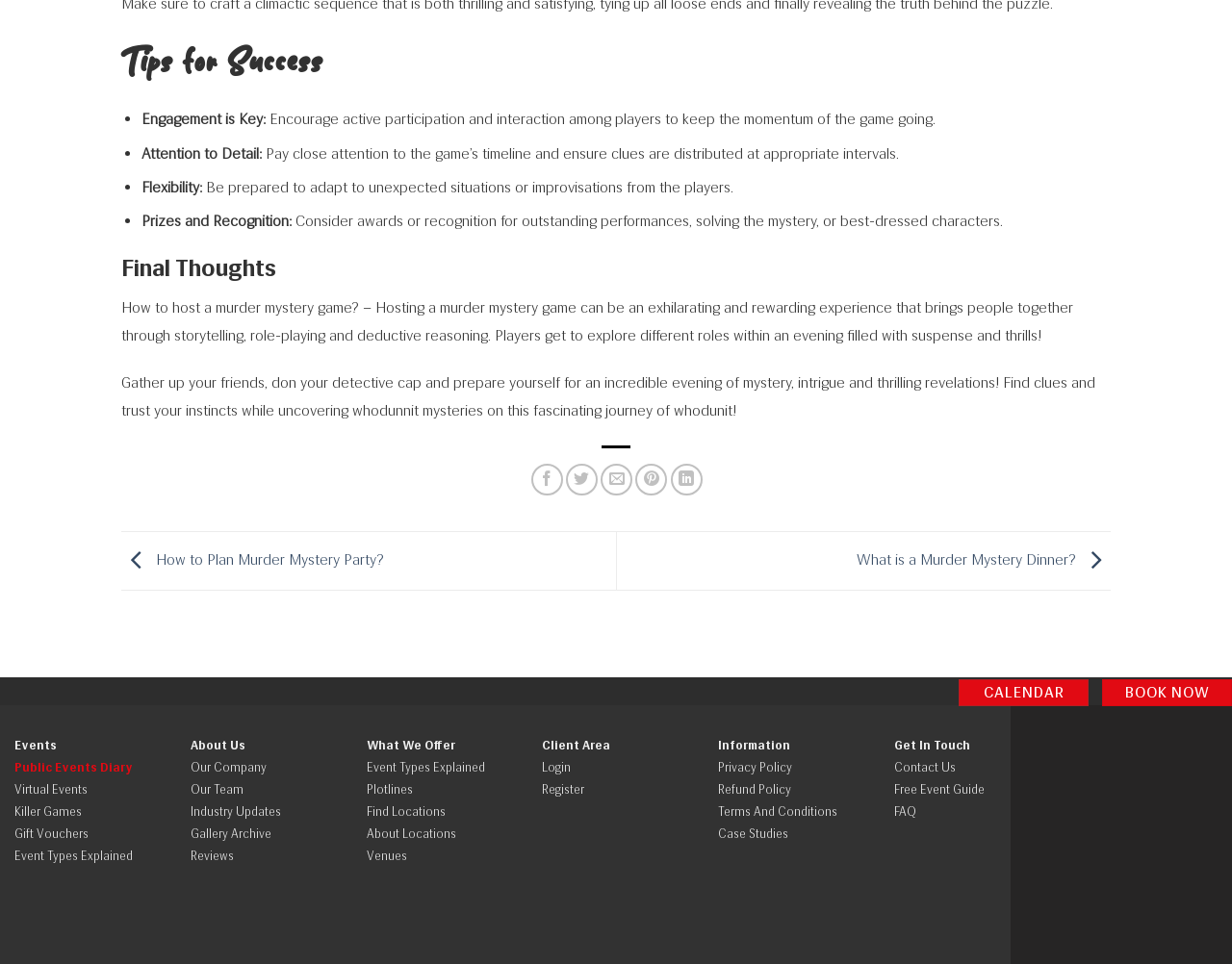Determine the bounding box coordinates of the clickable region to execute the instruction: "Share on Facebook". The coordinates should be four float numbers between 0 and 1, denoted as [left, top, right, bottom].

[0.431, 0.481, 0.457, 0.513]